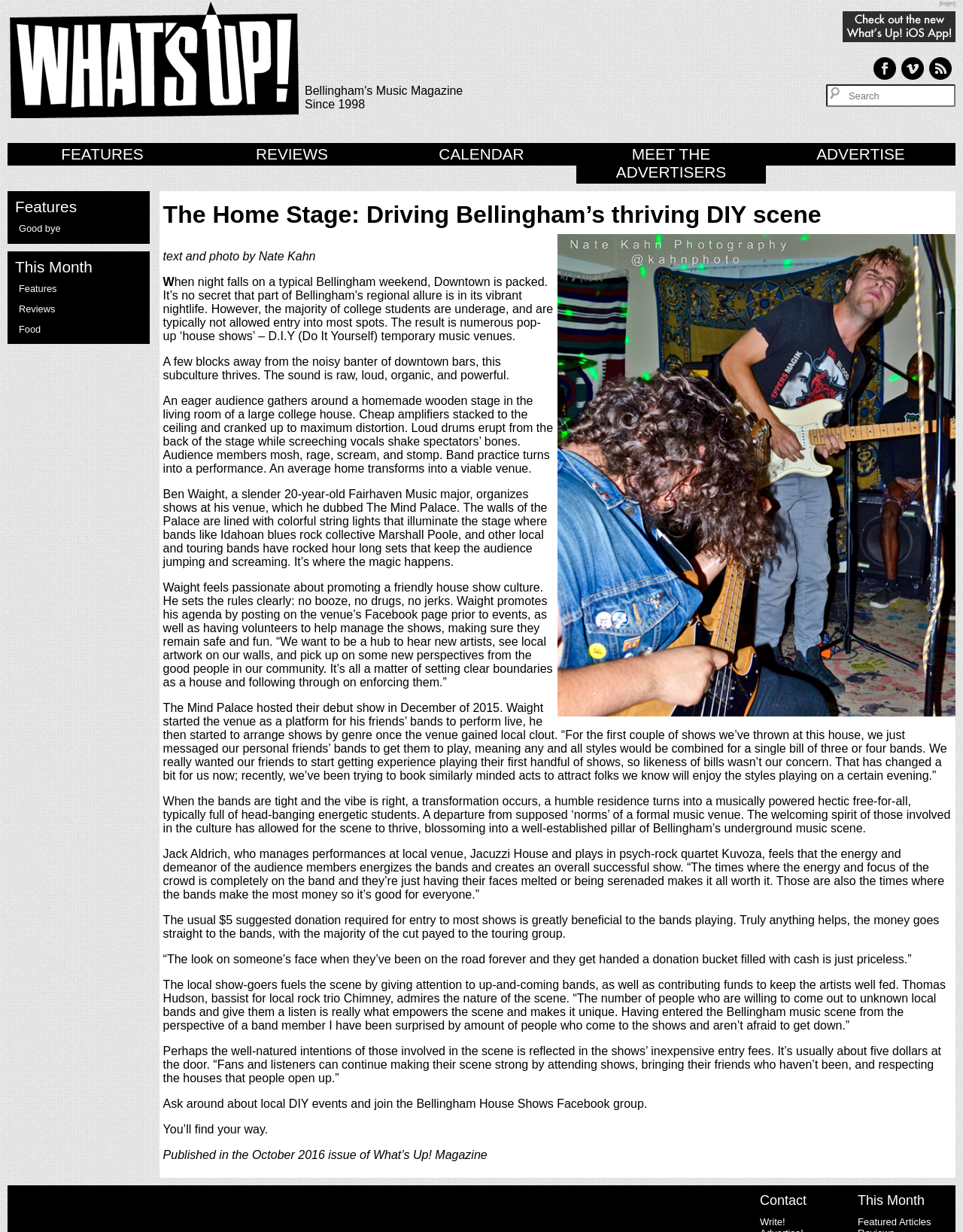Locate the bounding box coordinates of the element's region that should be clicked to carry out the following instruction: "Check out the Facebook page". The coordinates need to be four float numbers between 0 and 1, i.e., [left, top, right, bottom].

[0.902, 0.046, 0.931, 0.068]